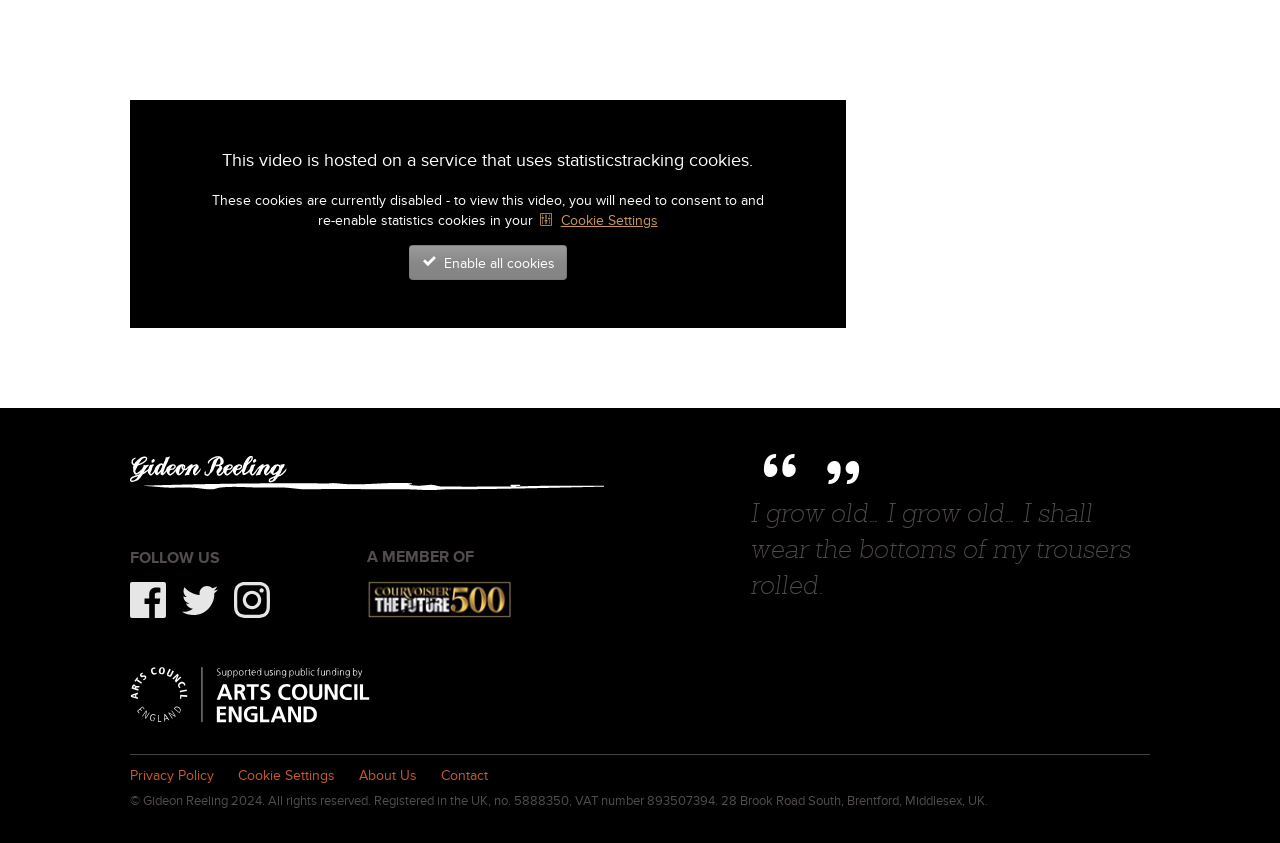Predict the bounding box coordinates of the UI element that matches this description: "Document2:". The coordinates should be in the format [left, top, right, bottom] with each value between 0 and 1.

None